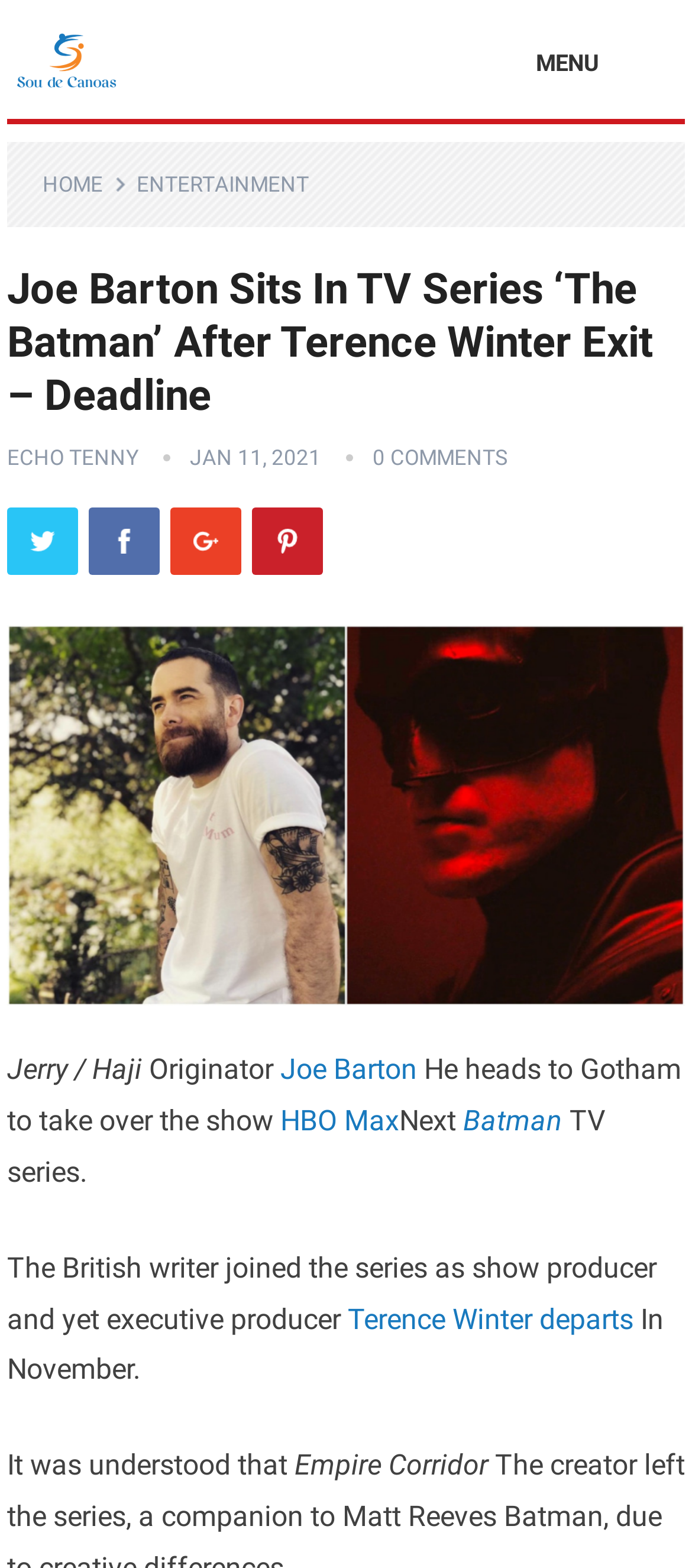Identify and extract the main heading from the webpage.

Joe Barton Sits In TV Series ‘The Batman’ After Terence Winter Exit – Deadline